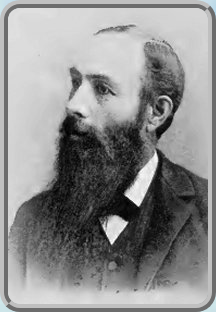Offer a detailed narrative of the image's content.

The image features a portrait of Frank M. Davis, an influential figure from the 19th century. He is depicted with a well-groomed beard and short hair, dressed in formal attire, complete with a bow tie and a tailored jacket. Davis's thoughtful expression and dignified appearance reflect his contributions to his field, likely in music, as suggested by the surrounding context discussing musical scores. This image is part of a larger text referencing his work and the significance of his contributions during his lifetime (1839–1896). The portrait is bordered elegantly, emphasizing its importance within the accompanying material.